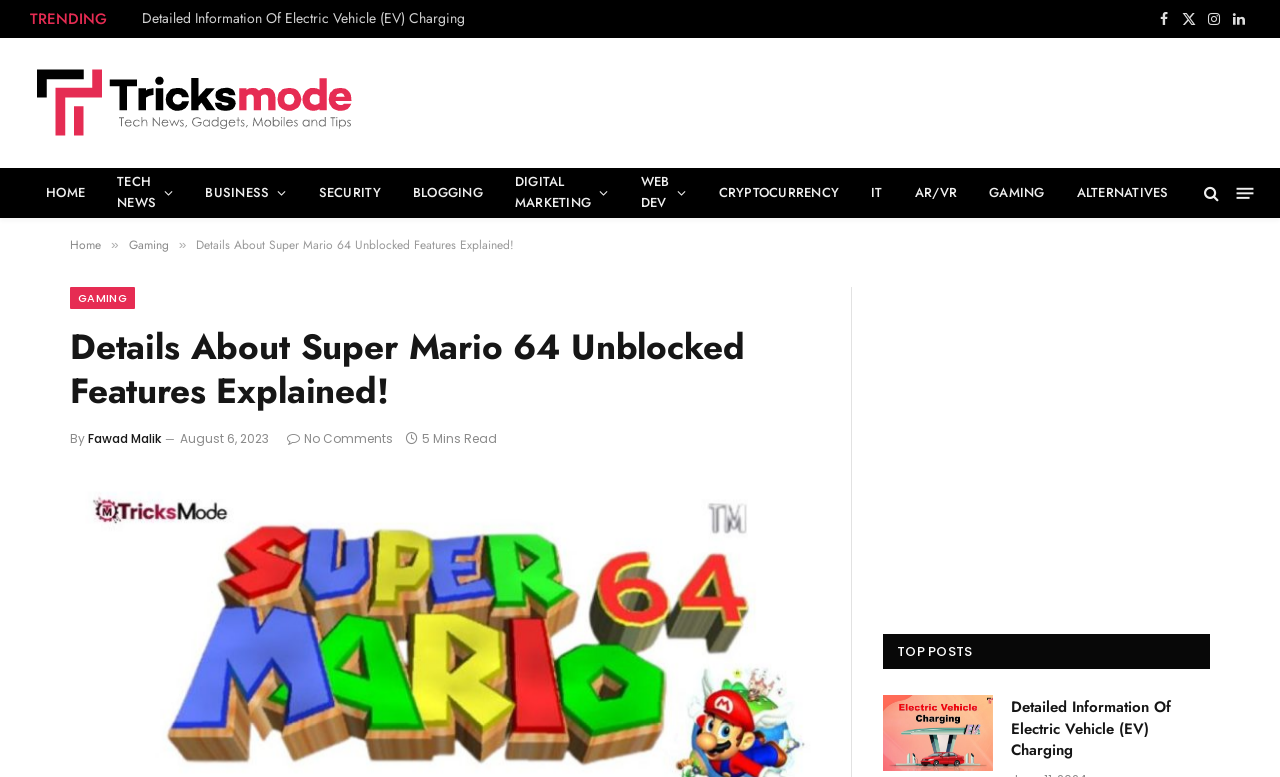Answer this question using a single word or a brief phrase:
What is the date of publication of the article?

August 6, 2023